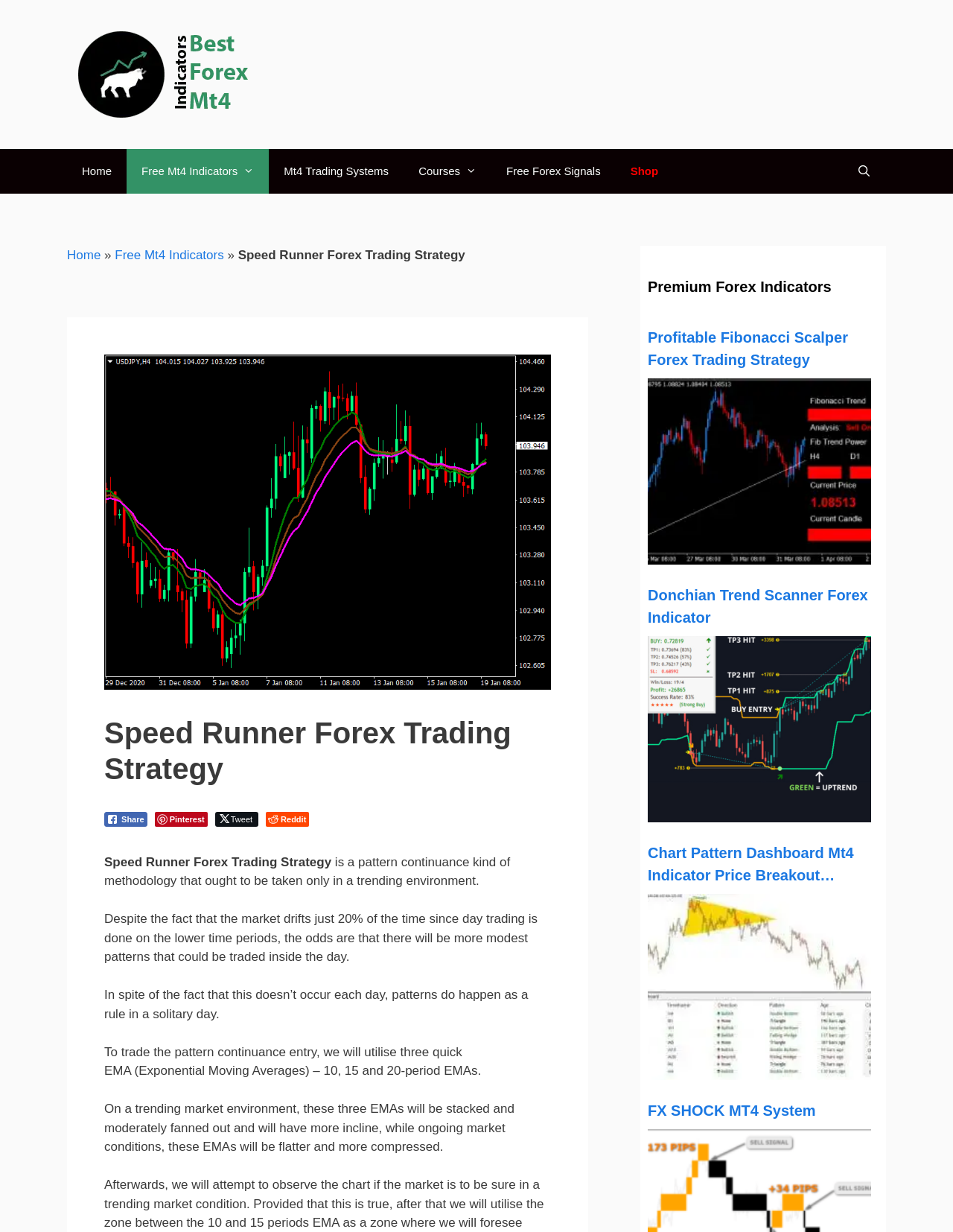Please locate the bounding box coordinates of the element that needs to be clicked to achieve the following instruction: "Learn about Speed Runner Forex Trading Strategy". The coordinates should be four float numbers between 0 and 1, i.e., [left, top, right, bottom].

[0.25, 0.201, 0.488, 0.213]